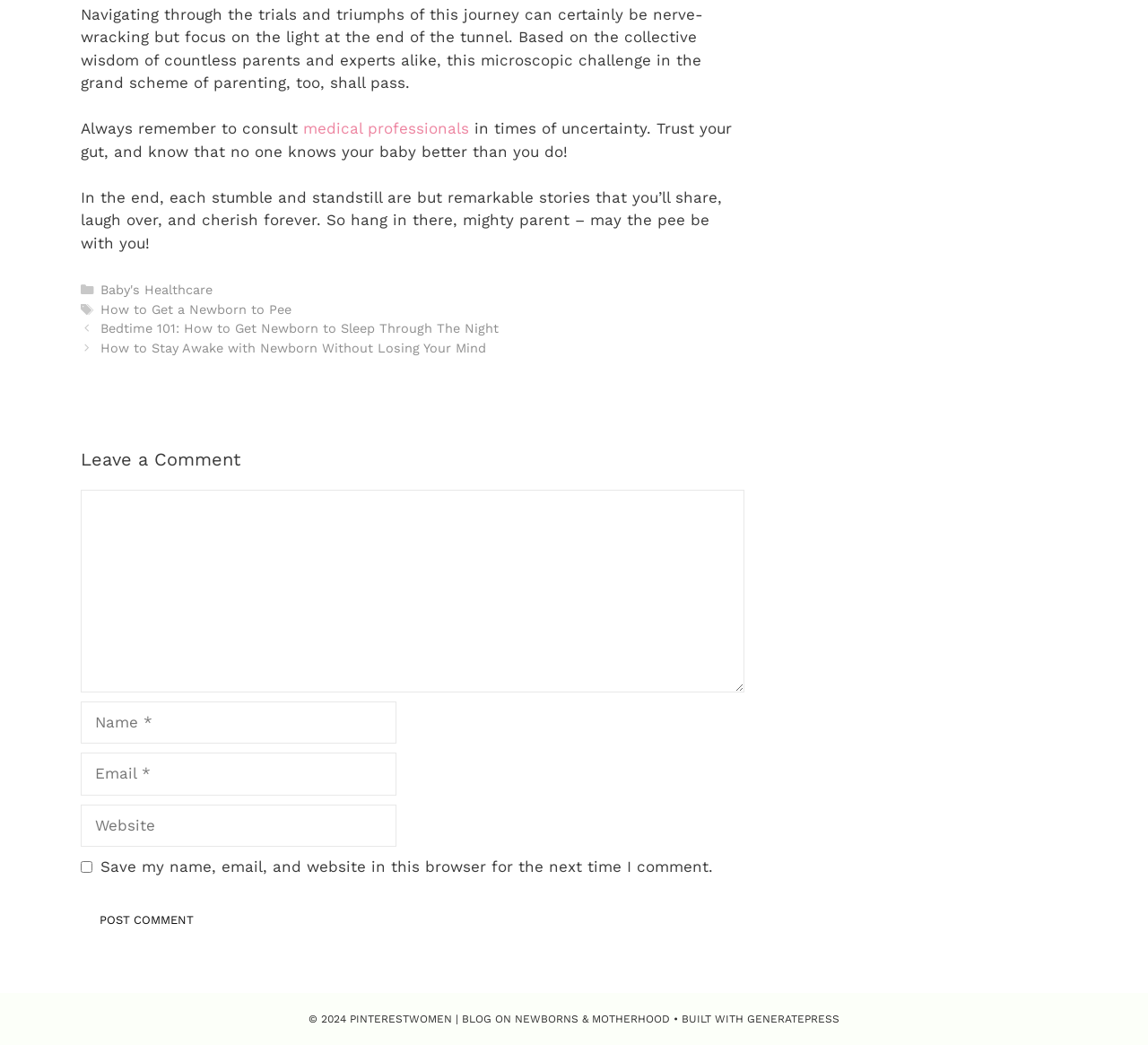Kindly determine the bounding box coordinates of the area that needs to be clicked to fulfill this instruction: "Enter your name in the 'Name' field".

[0.07, 0.671, 0.345, 0.712]